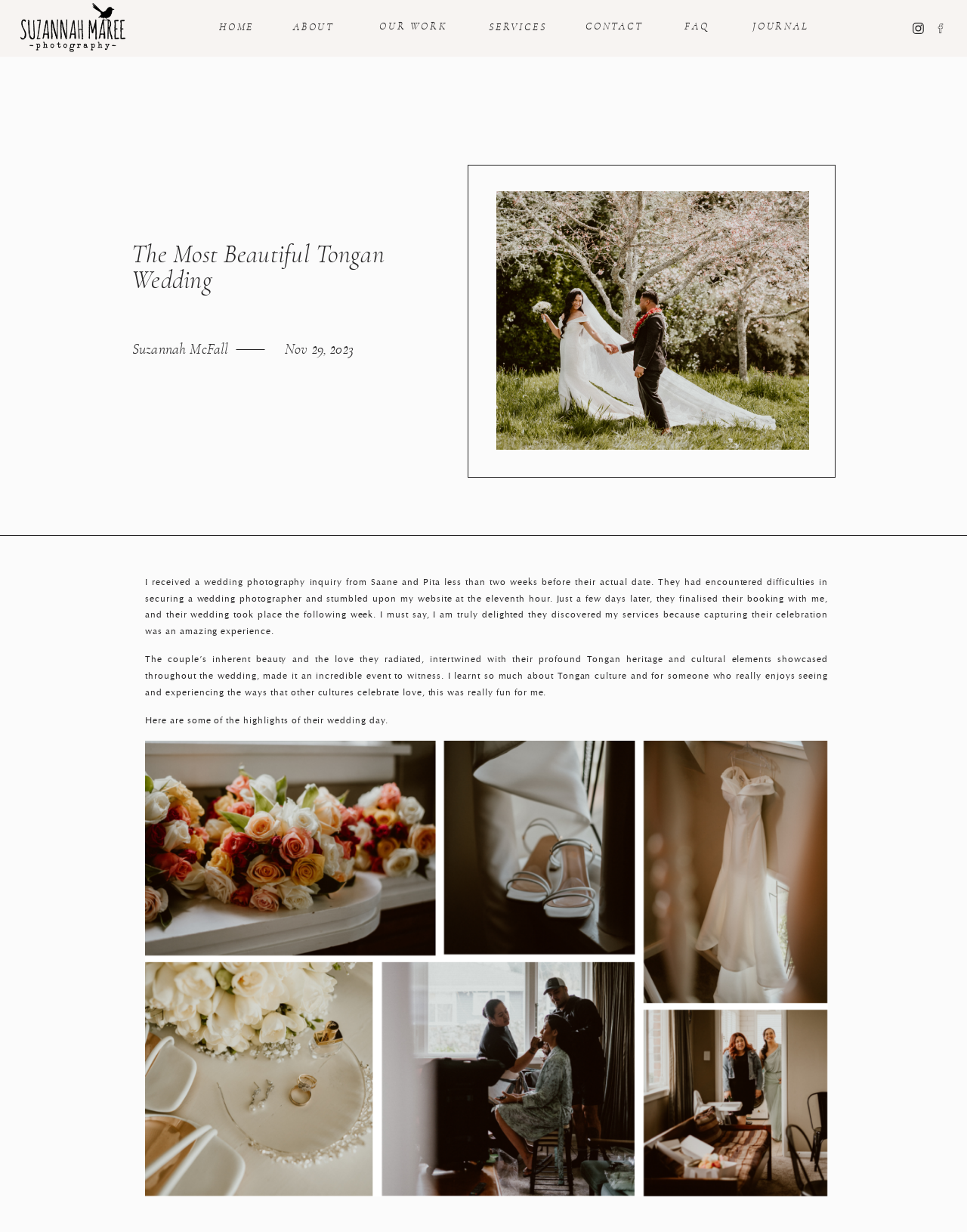How many images are on this webpage?
Please answer using one word or phrase, based on the screenshot.

At least 4